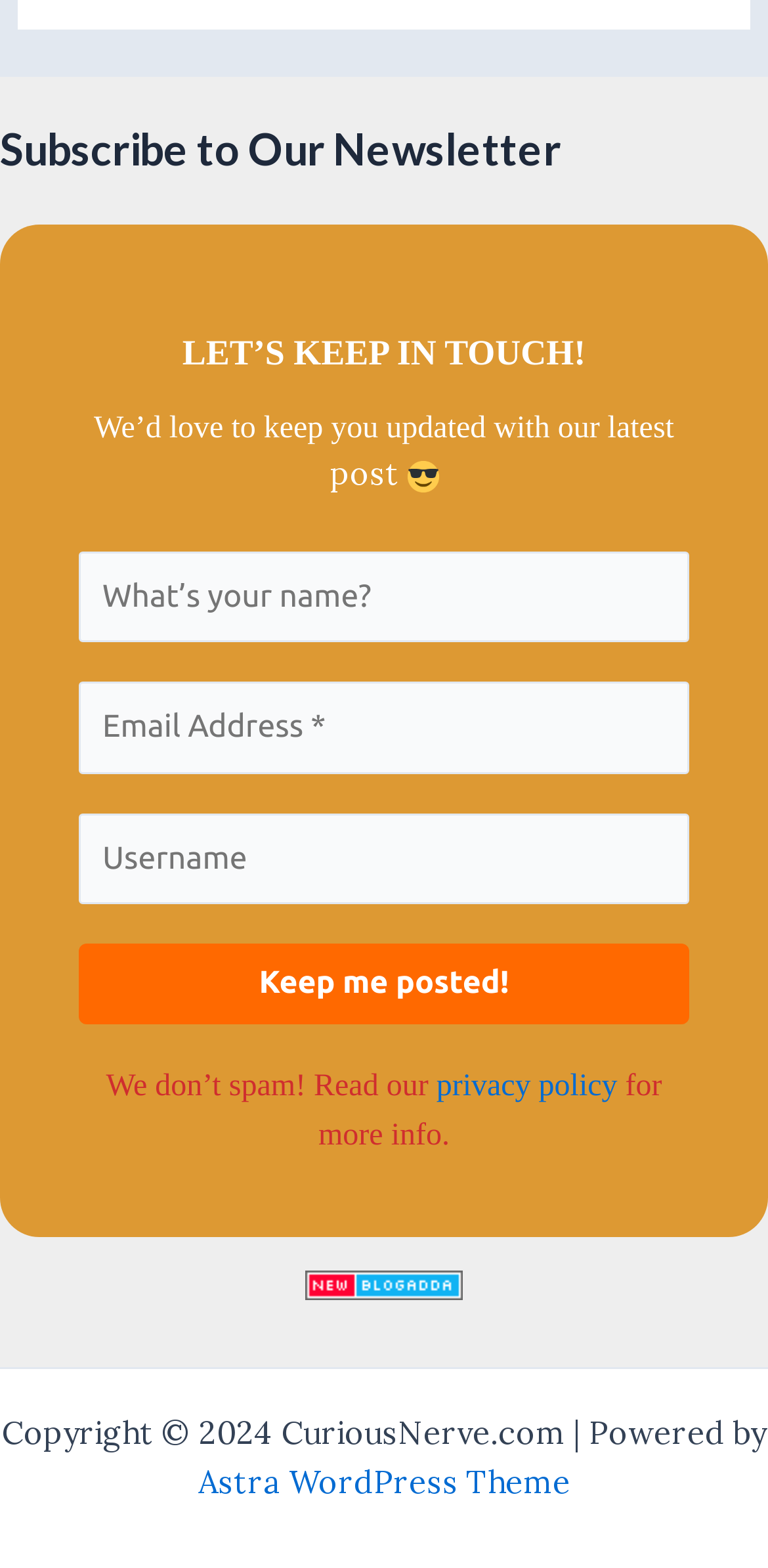Using the details in the image, give a detailed response to the question below:
How many text fields are there in the newsletter subscription form?

The newsletter subscription form has three text fields: 'What’s your name?', 'Email Address', and 'Username'. These fields are required to be filled in order to subscribe to the newsletter.